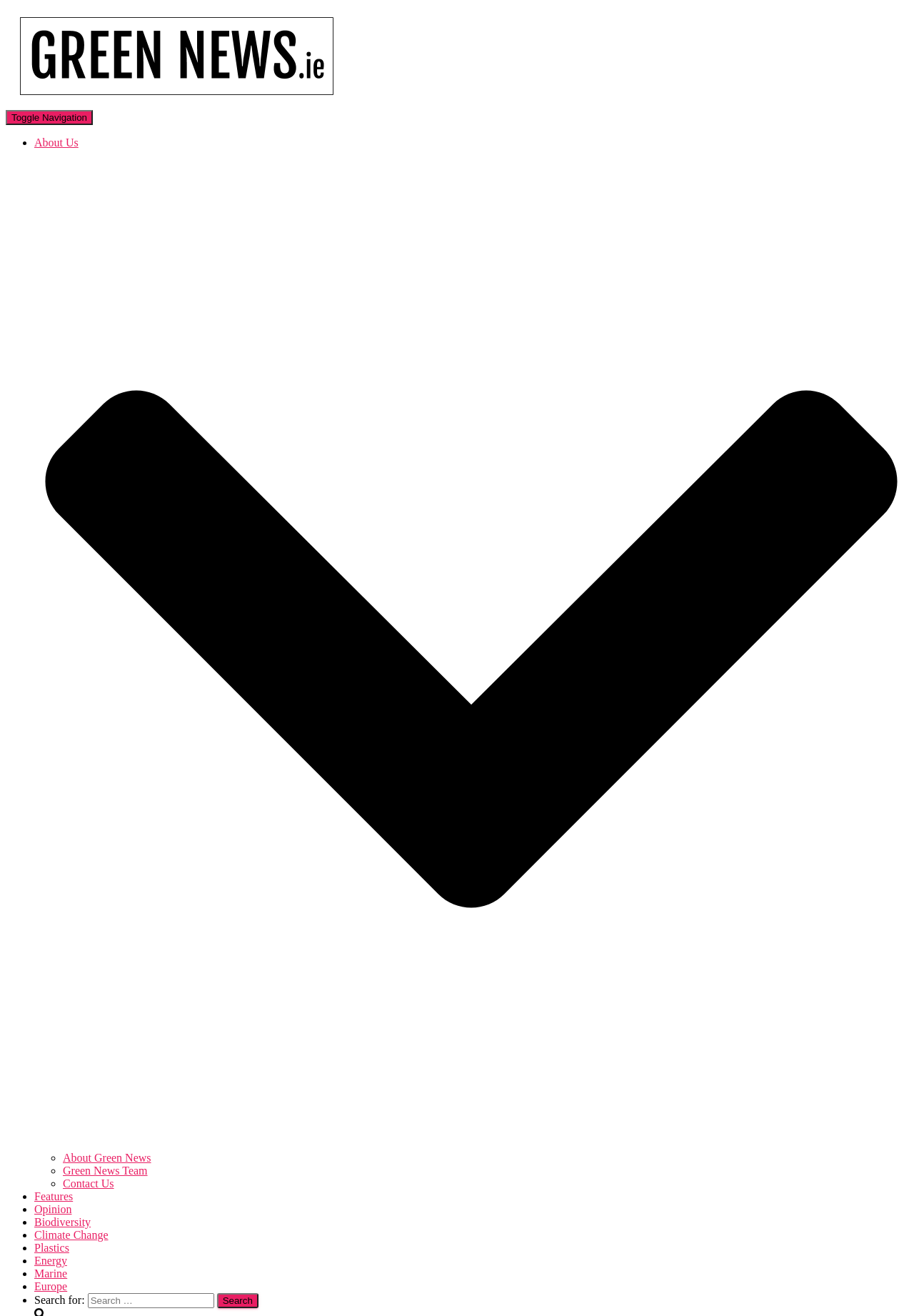How many menu items are there under 'About Us'?
Answer the question in a detailed and comprehensive manner.

By examining the menu that appears when clicking on the 'About Us' link, we can see that there are three menu items: 'About Green News', 'Green News Team', and 'Contact Us'.